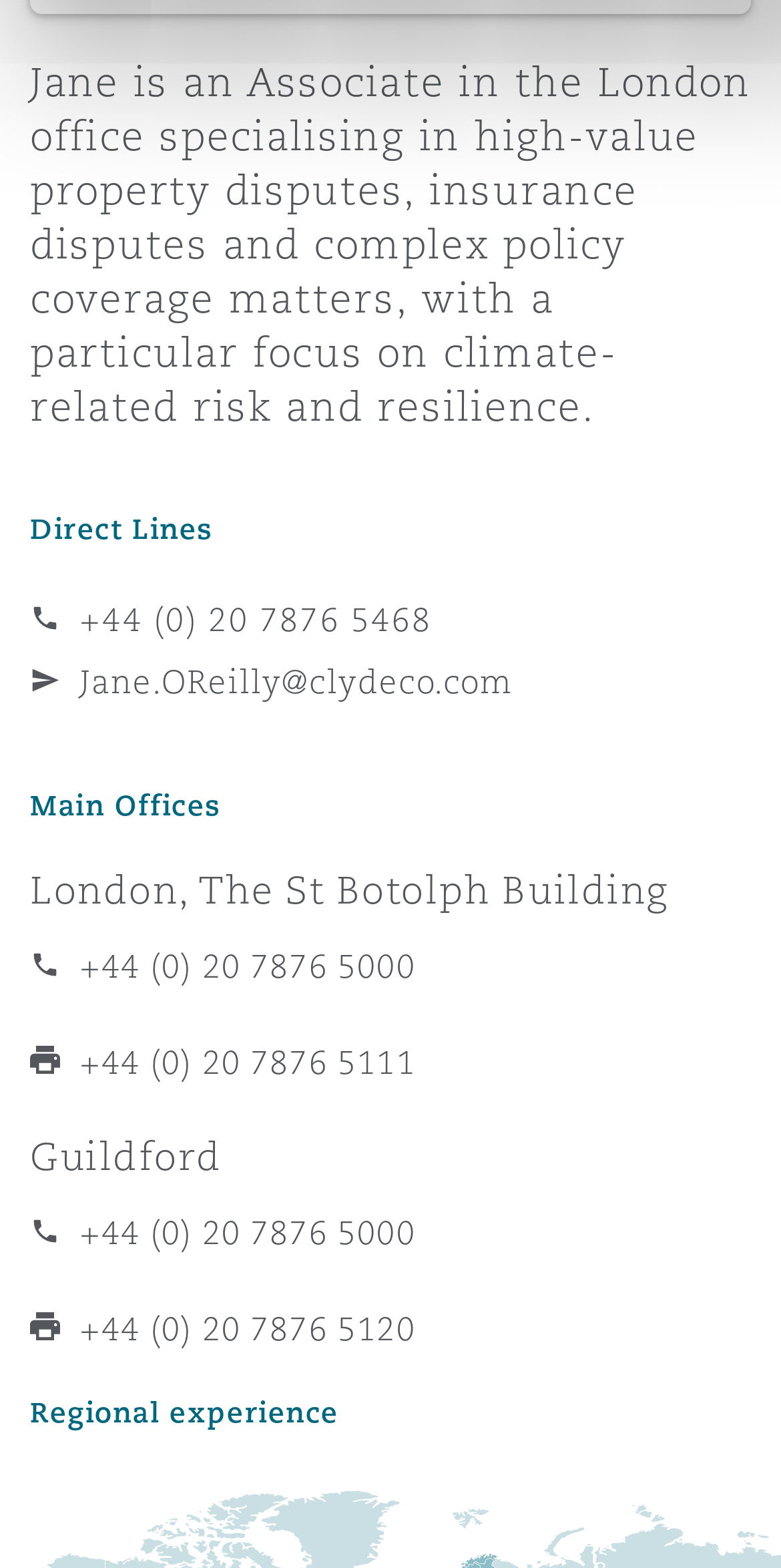Use a single word or phrase to answer the question:
What is the location of the Guildford office?

Not specified